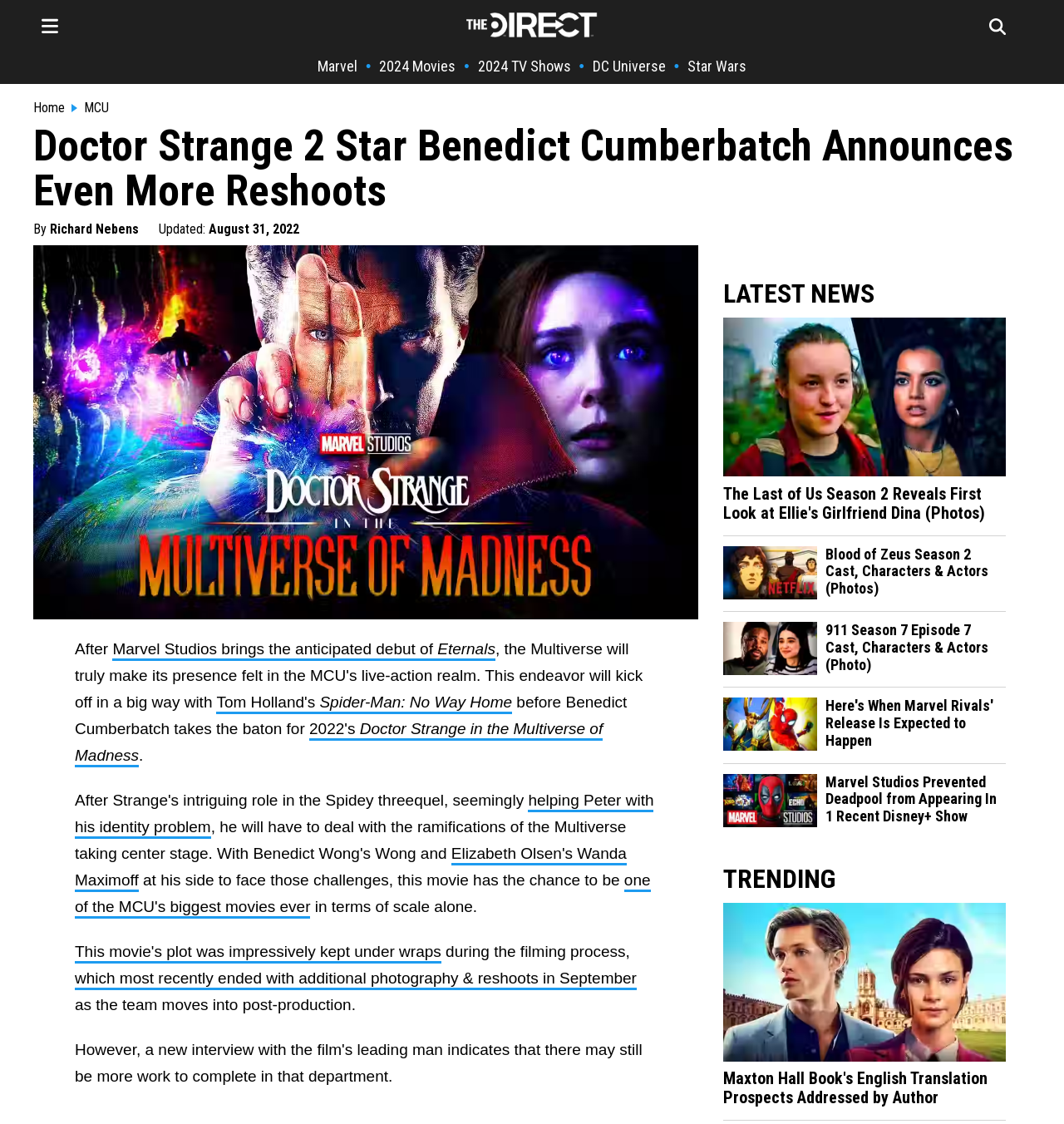What is the name of the TV show mentioned in the second news article?
Please answer the question with as much detail as possible using the screenshot.

I looked at the second news article under 'LATEST NEWS' and found the link text 'The Last of Us Season 2 Reveals First Look at Ellie's Girlfriend Dina (Photos)', which mentions the TV show 'The Last of Us'.